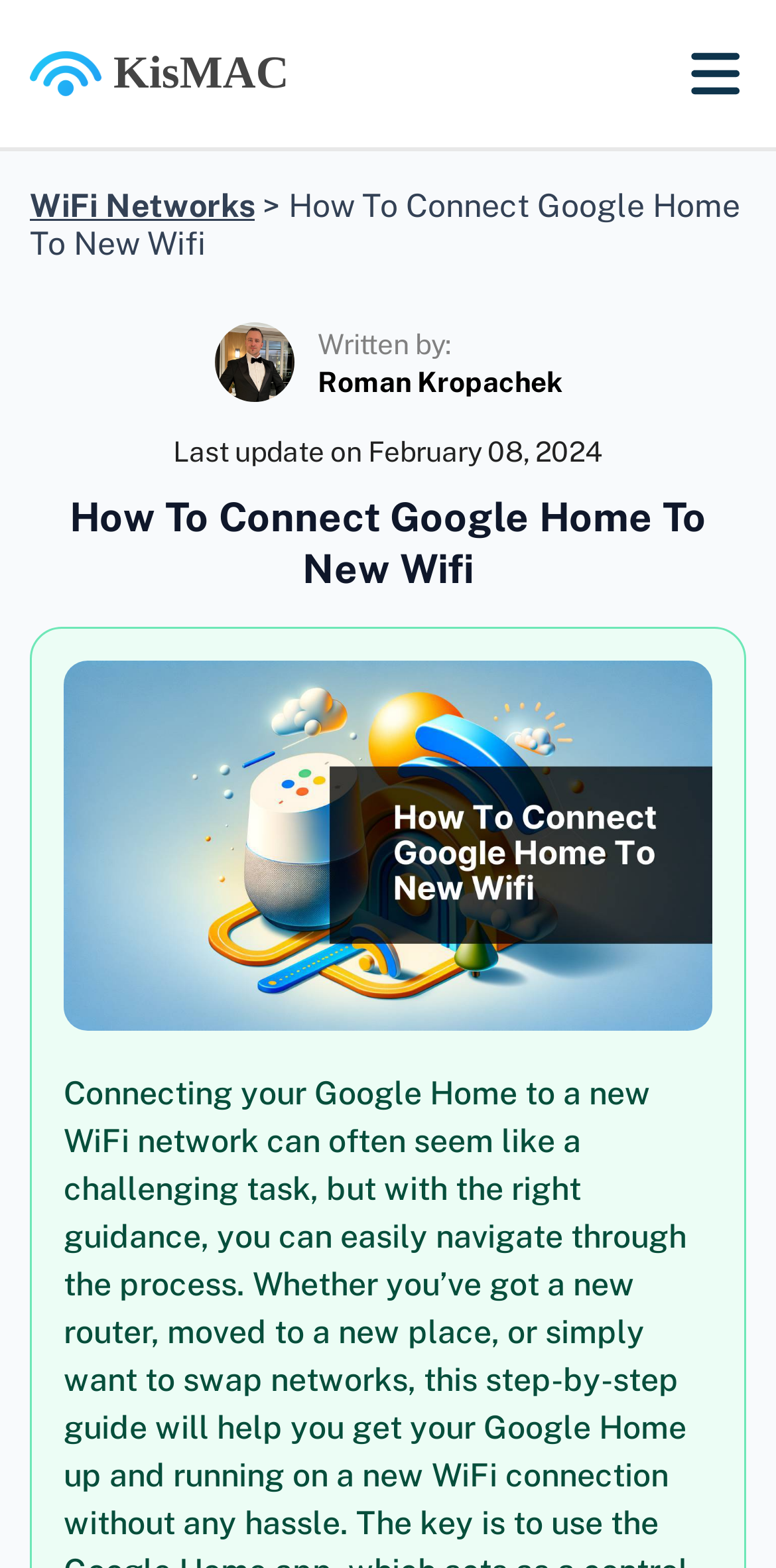Who is the author of this article?
Based on the image, answer the question with as much detail as possible.

I found the author's name by looking at the 'Written by:' text, which is followed by a link to the author's name, 'Roman Kropachek'.